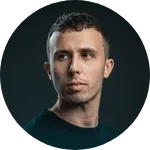Describe the image with as much detail as possible.

The image features a close-up portrait of a male artist, characterized by a thoughtful expression and a modern hairstyle. His profile is lit dramatically against a dark background, highlighting the contours of his face and emphasizing his focused demeanor. This artist, known for his contributions to the music scene, particularly within genres such as Punk, Hardcore, and Techno, has gained recognition through viral edits and impactful tracks. He is associated with the label Neophyte Records and has produced hits that resonate with energetic and serious themes alike. Fans can connect with his music and find details about his ongoing tour, which spans multiple cities, showcasing his evolving sound and innovative artistry.